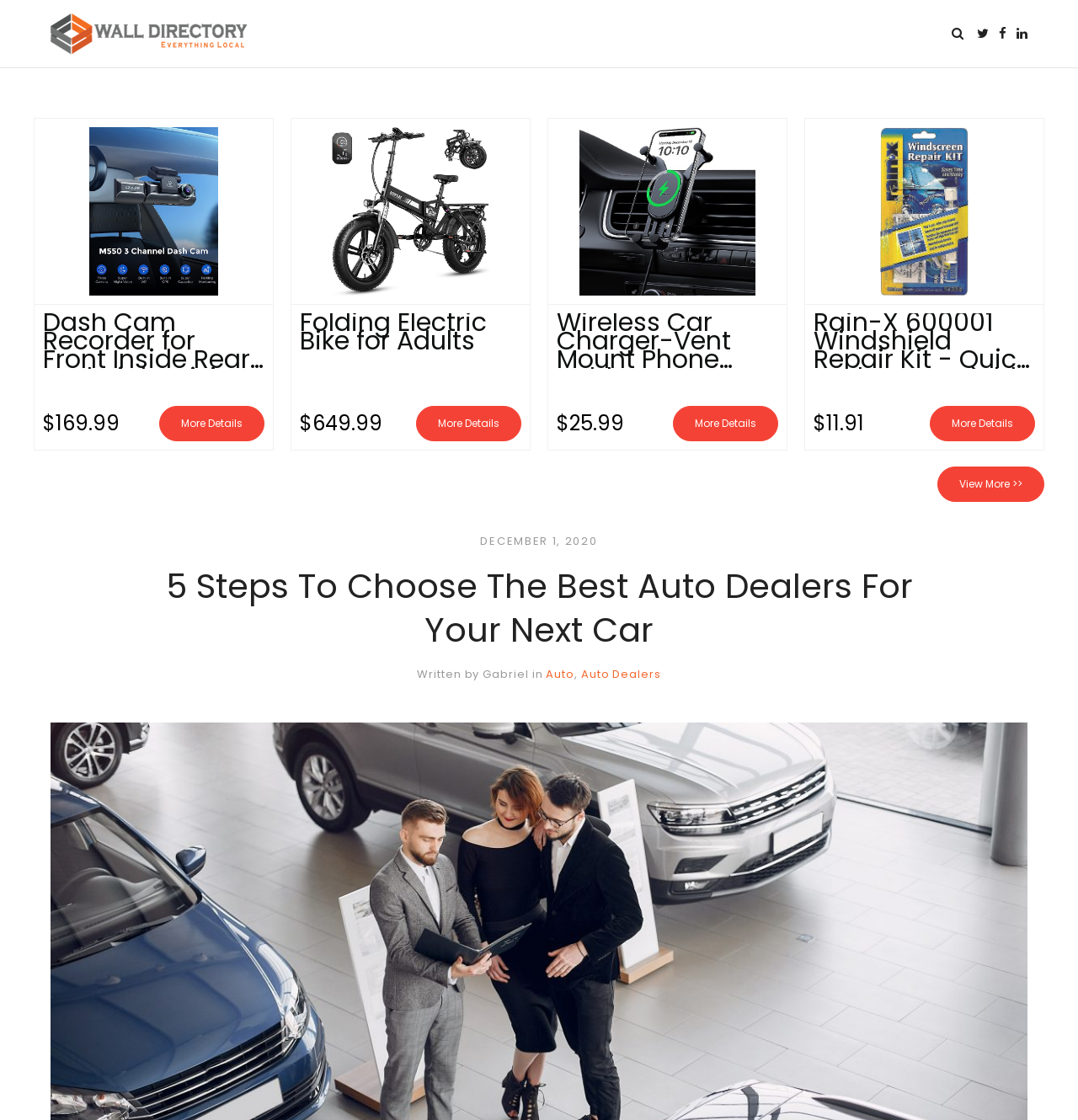Locate the bounding box coordinates of the region to be clicked to comply with the following instruction: "Read the article about 5 Steps To Choose The Best Auto Dealers For Your Next Car". The coordinates must be four float numbers between 0 and 1, in the form [left, top, right, bottom].

[0.047, 0.504, 0.953, 0.582]